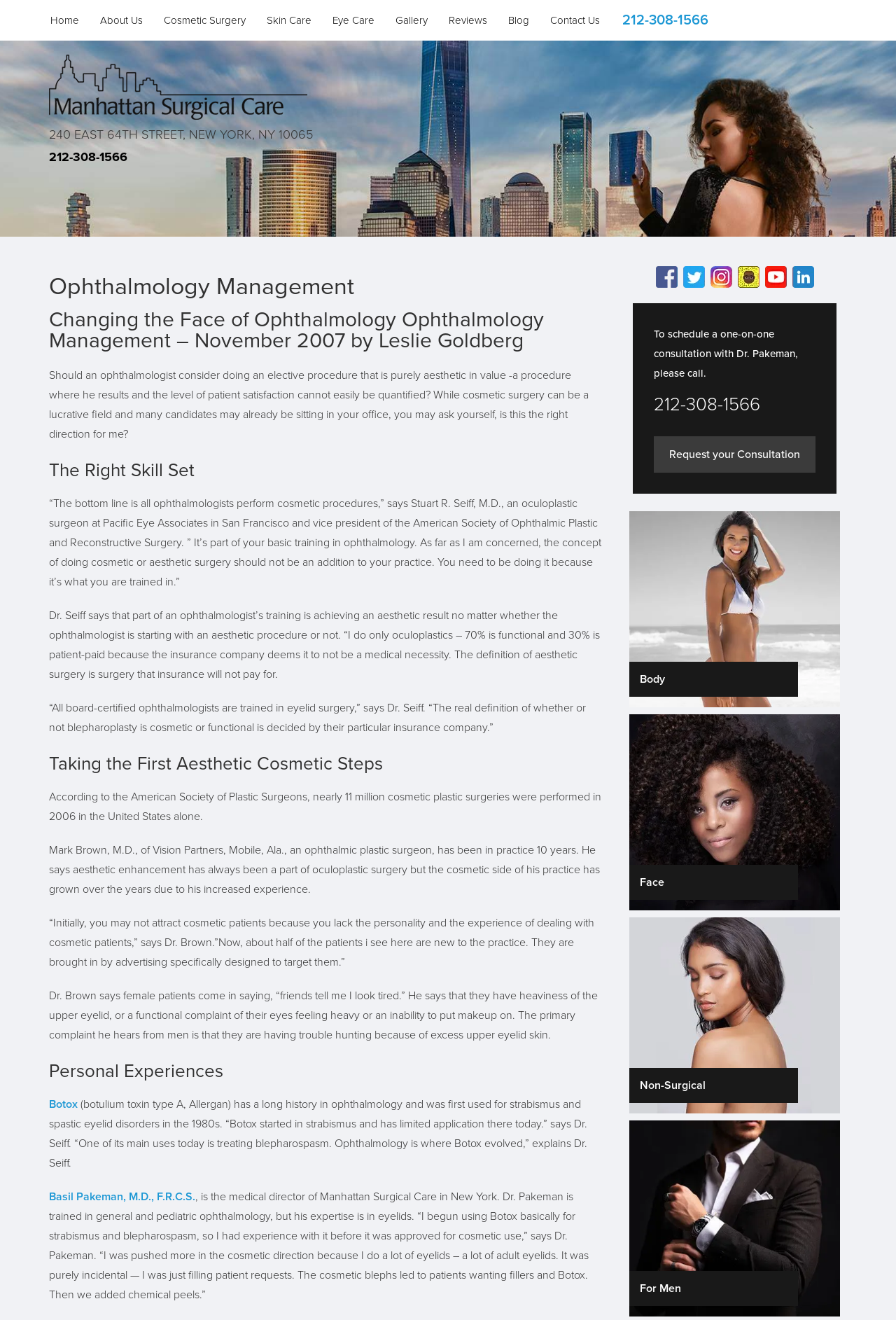Given the description of a UI element: "photos", identify the bounding box coordinates of the matching element in the webpage screenshot.

None